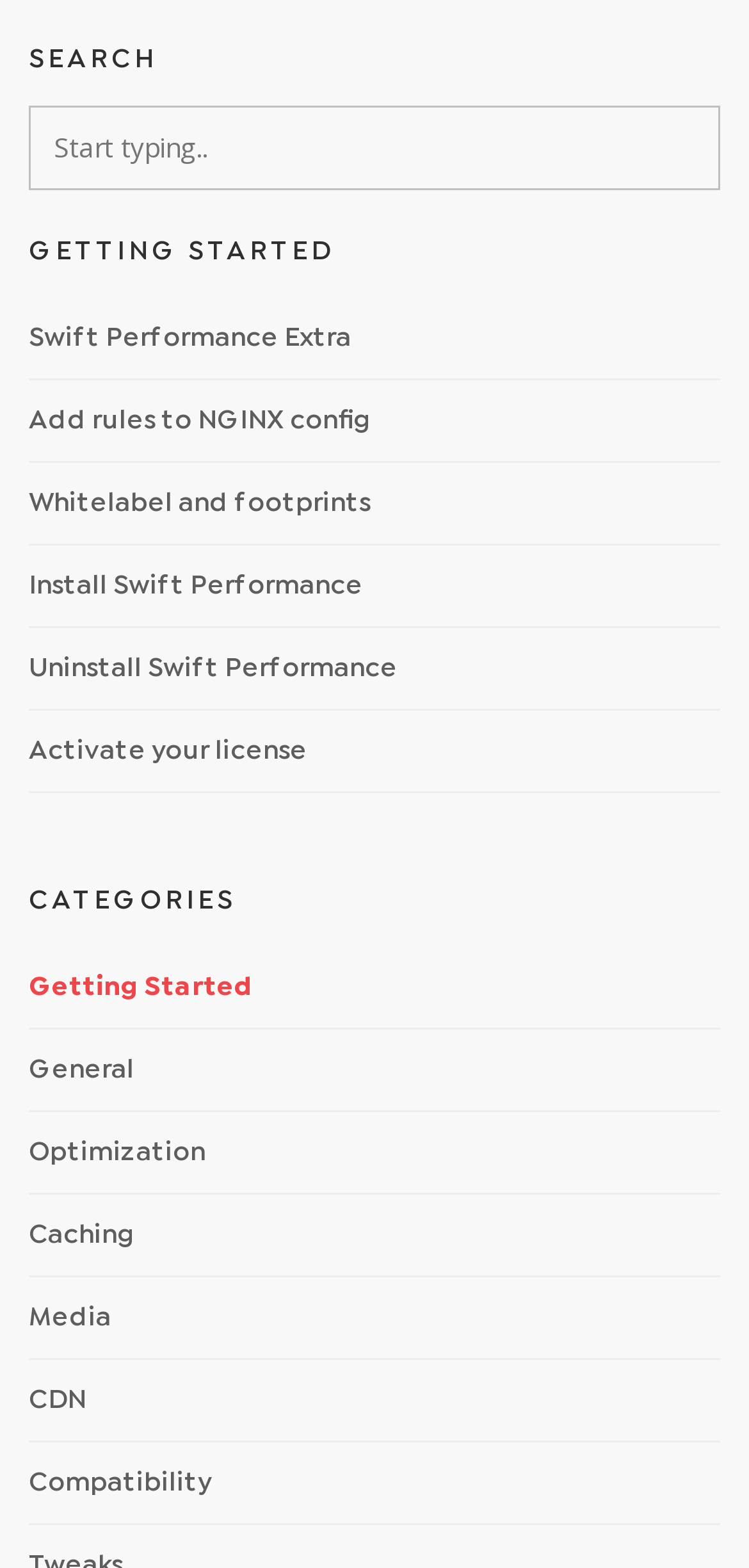Respond with a single word or phrase for the following question: 
What is the last link on the webpage?

Compatibility